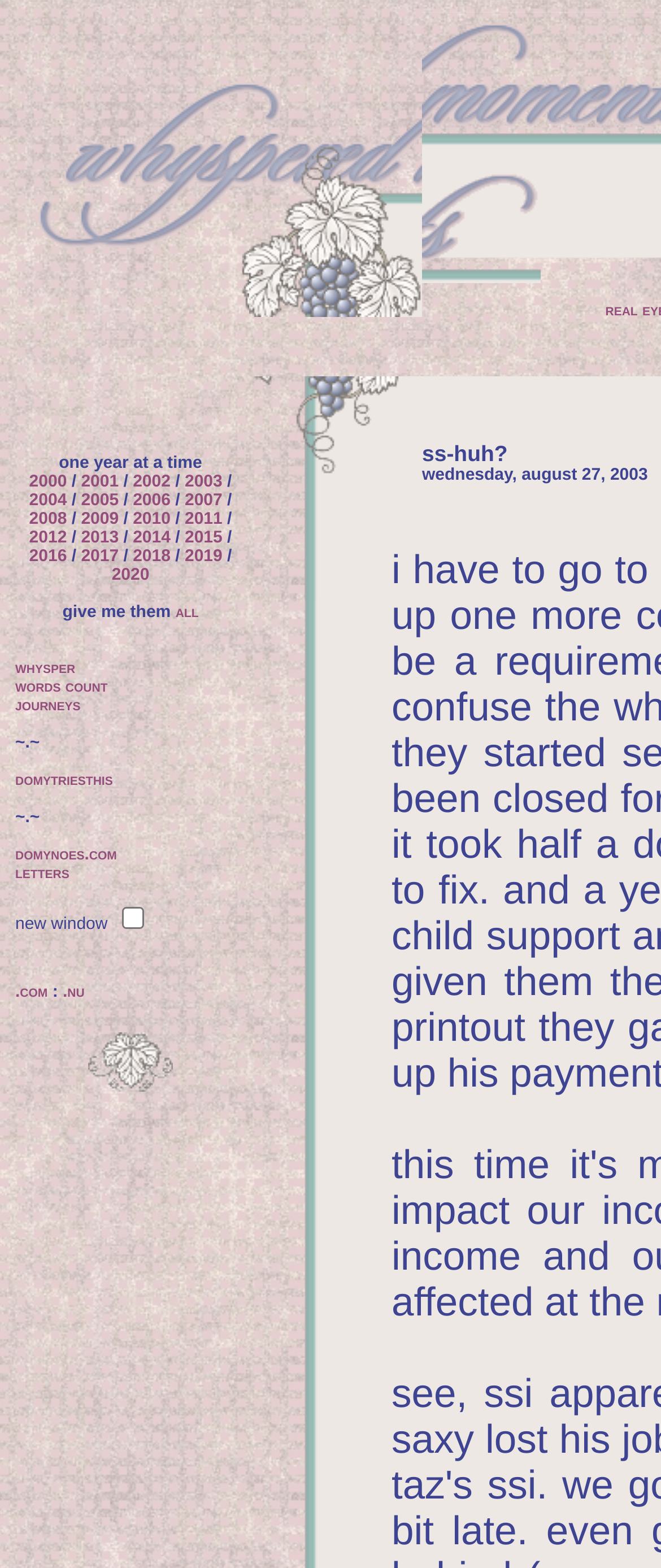Pinpoint the bounding box coordinates of the clickable element needed to complete the instruction: "click the link domynoes.com". The coordinates should be provided as four float numbers between 0 and 1: [left, top, right, bottom].

[0.023, 0.539, 0.177, 0.551]